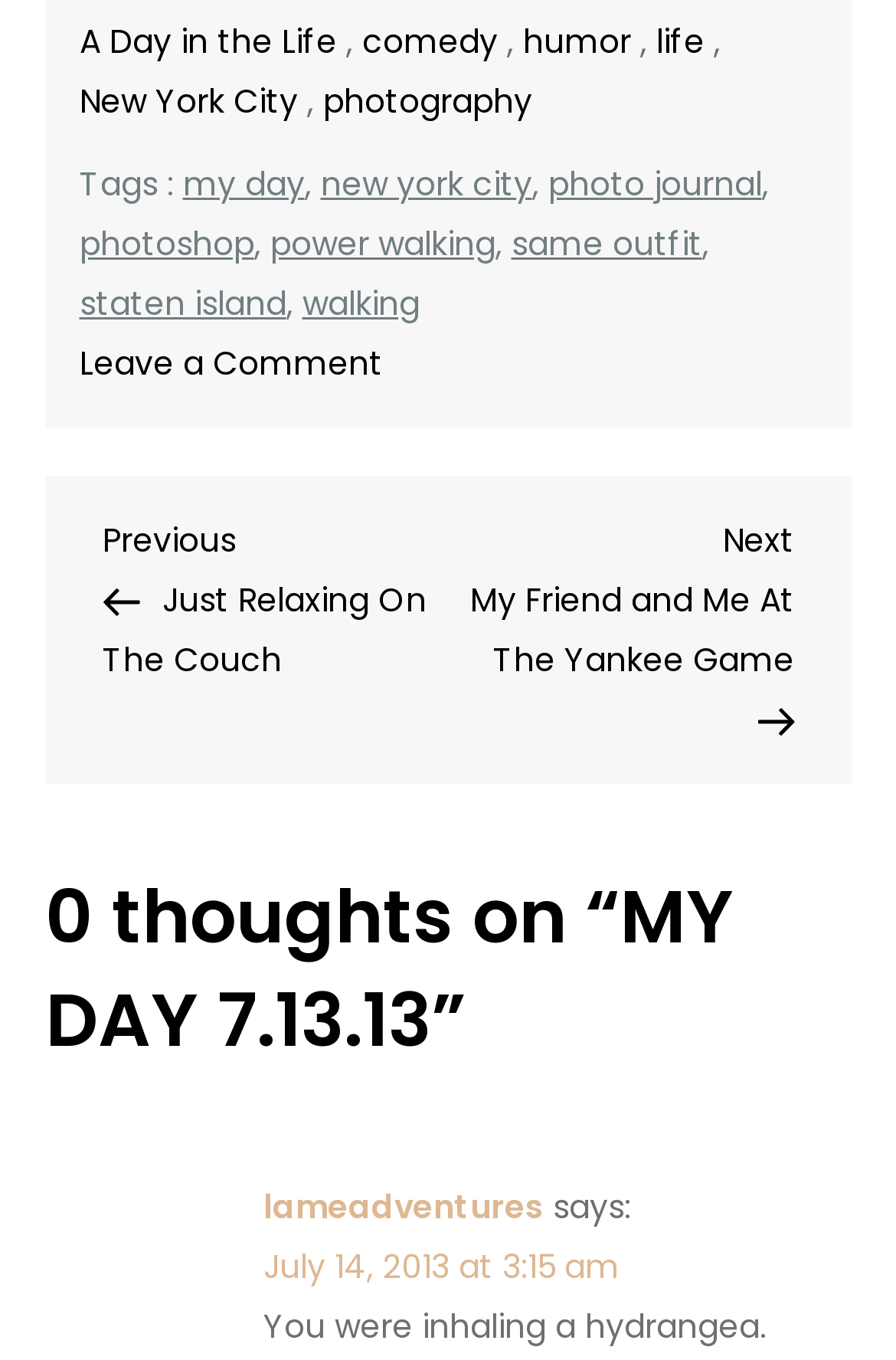What is the title of the post?
Respond to the question with a single word or phrase according to the image.

MY DAY 7.13.13